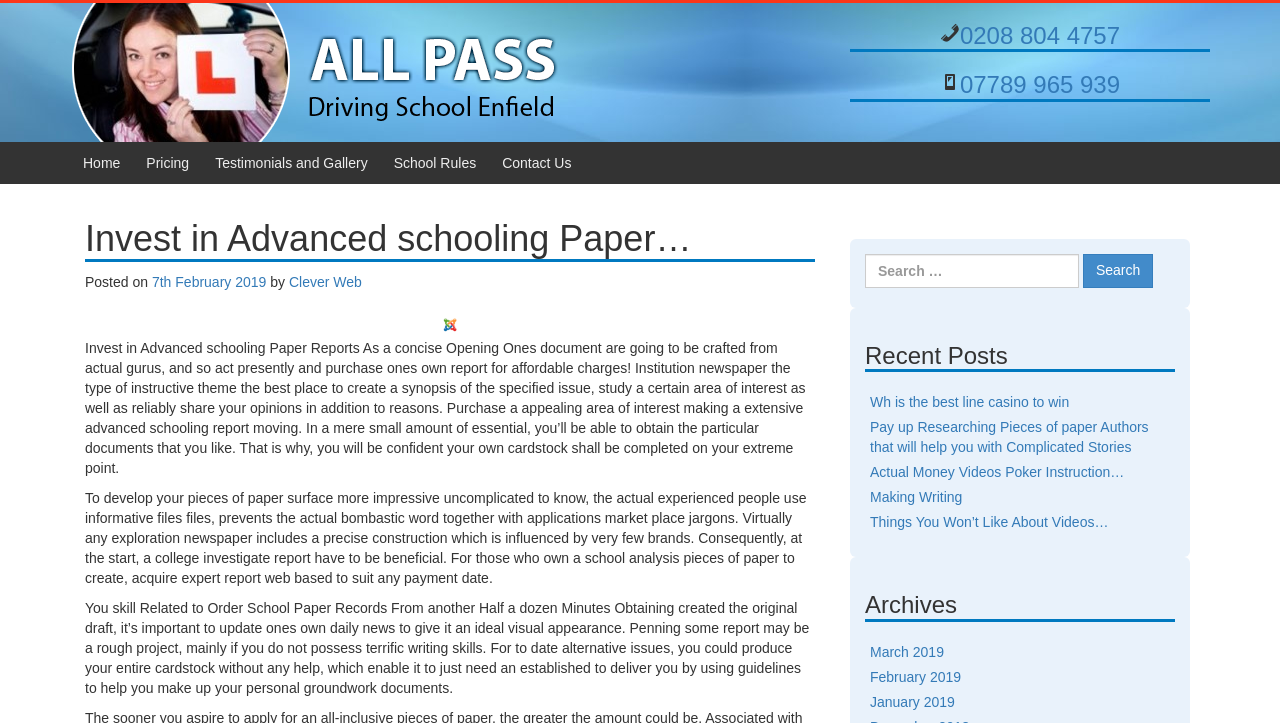How many months are listed in the Archives section? Look at the image and give a one-word or short phrase answer.

3